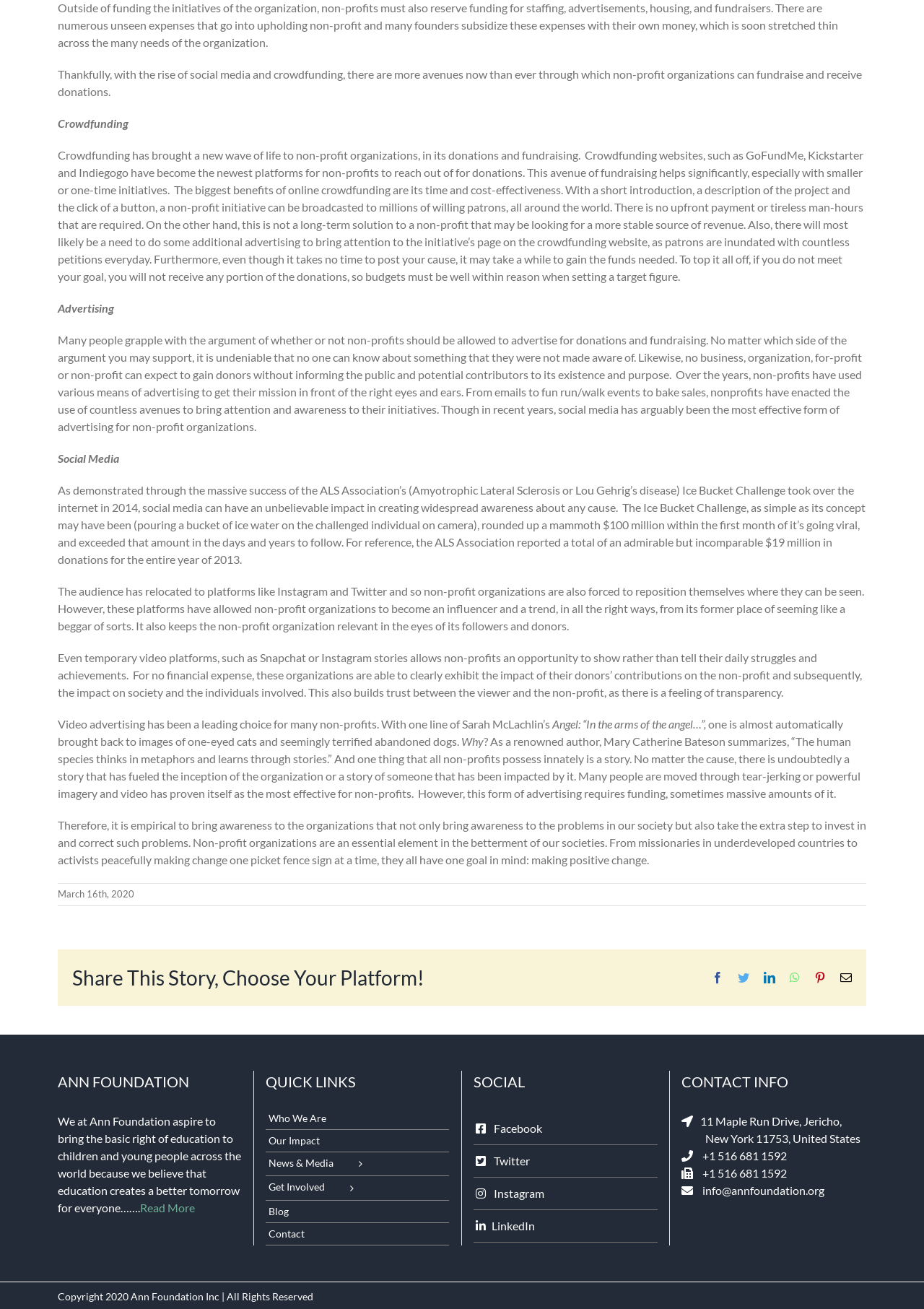Find the bounding box coordinates of the clickable region needed to perform the following instruction: "Go to HOME". The coordinates should be provided as four float numbers between 0 and 1, i.e., [left, top, right, bottom].

None